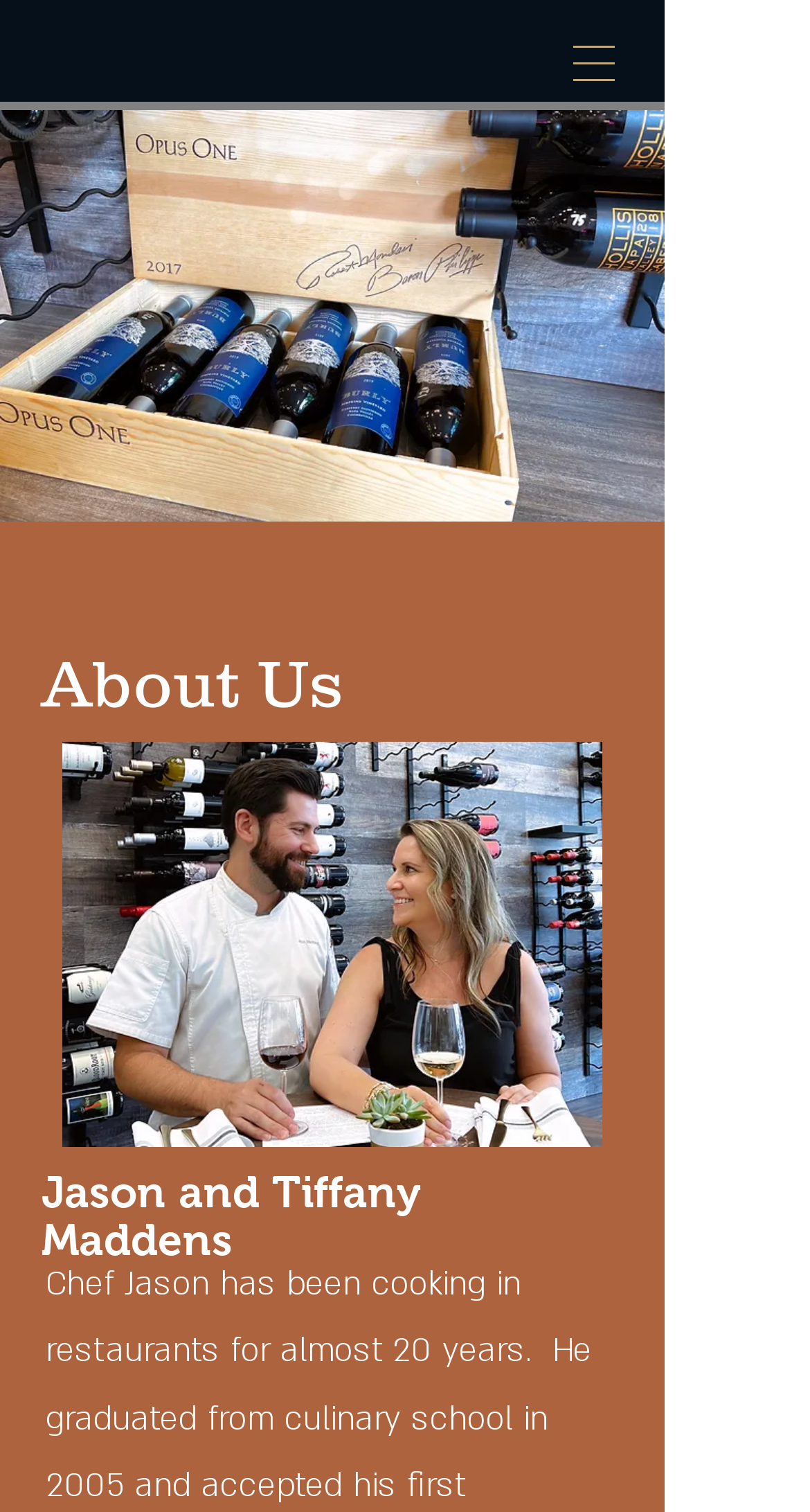What is the relative position of the image '328D9B7E-1E9D-4093-89AE-2ABA5C19D0FD_1_100_o_edited.jpg'?
Examine the image closely and answer the question with as much detail as possible.

The image '328D9B7E-1E9D-4093-89AE-2ABA5C19D0FD_1_100_o_edited.jpg' is positioned below the heading 'About Us', which suggests that it may be a supporting image that provides additional context or information about the topic of the heading.